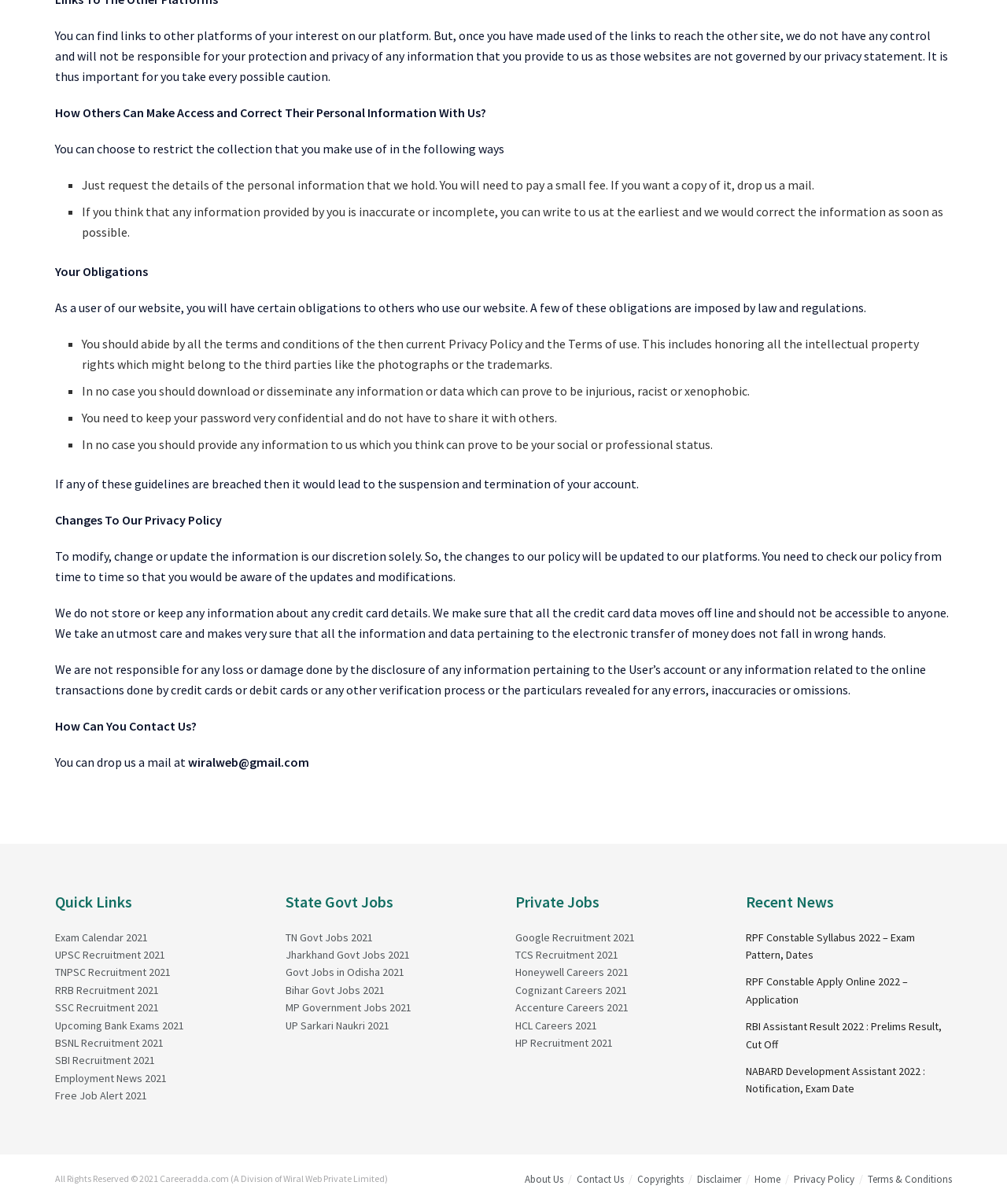Find the bounding box coordinates for the area that must be clicked to perform this action: "Click on HOME".

None